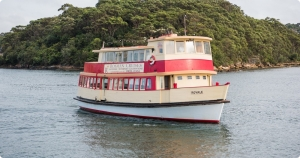What is the starting price for a four-hour charter of the MV Ariston?
Answer with a single word or phrase, using the screenshot for reference.

$3,800